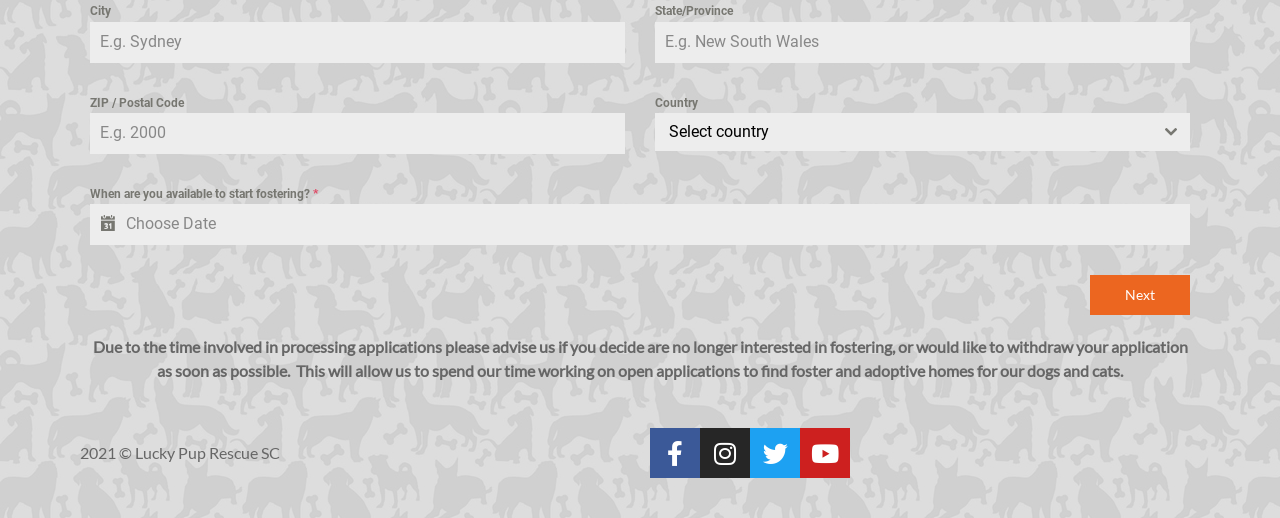Identify the bounding box coordinates of the part that should be clicked to carry out this instruction: "Enter when you are available to start fostering".

[0.07, 0.394, 0.93, 0.473]